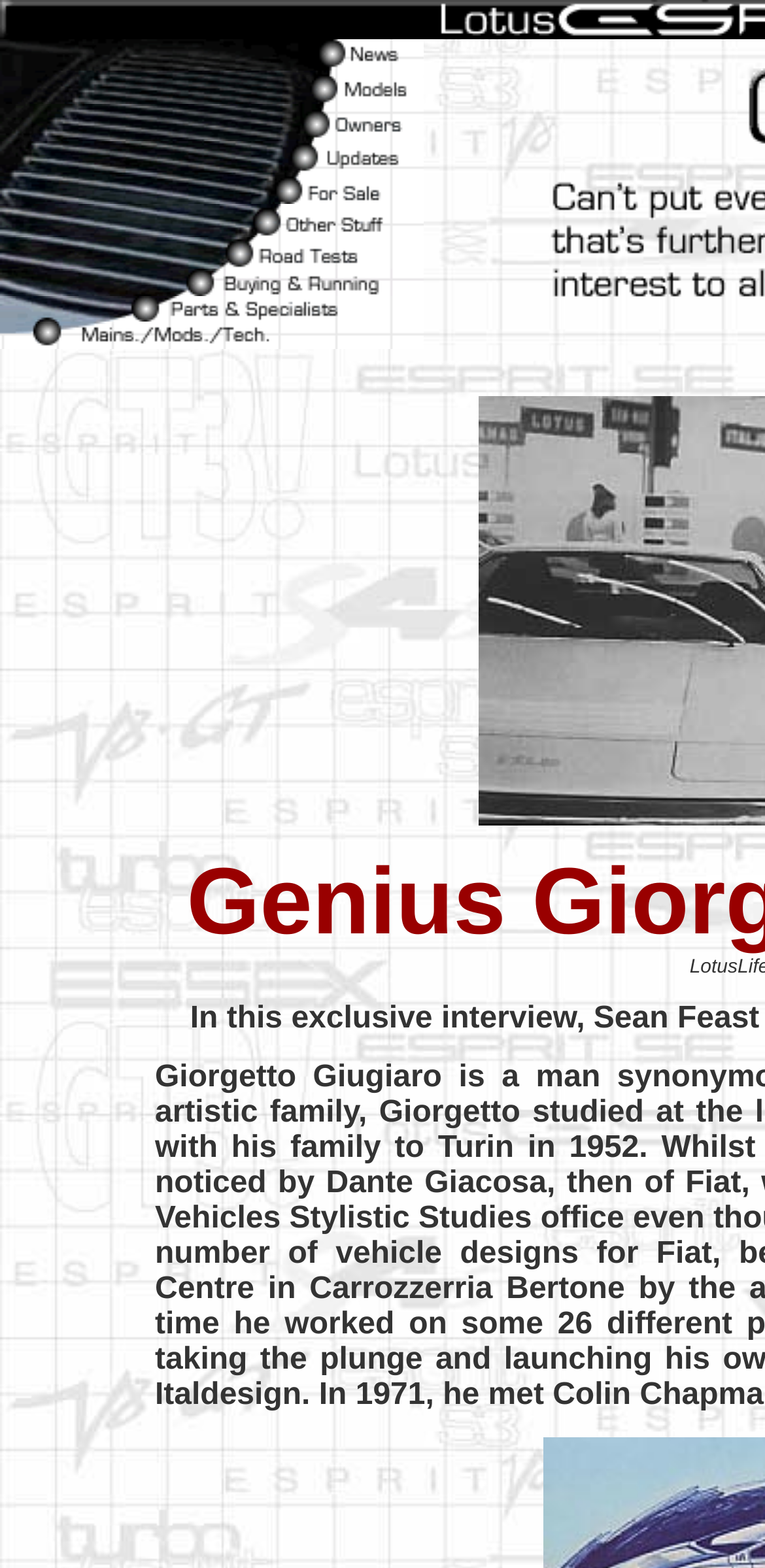Find the bounding box coordinates of the clickable area required to complete the following action: "Browse For Sale".

[0.0, 0.114, 0.554, 0.135]